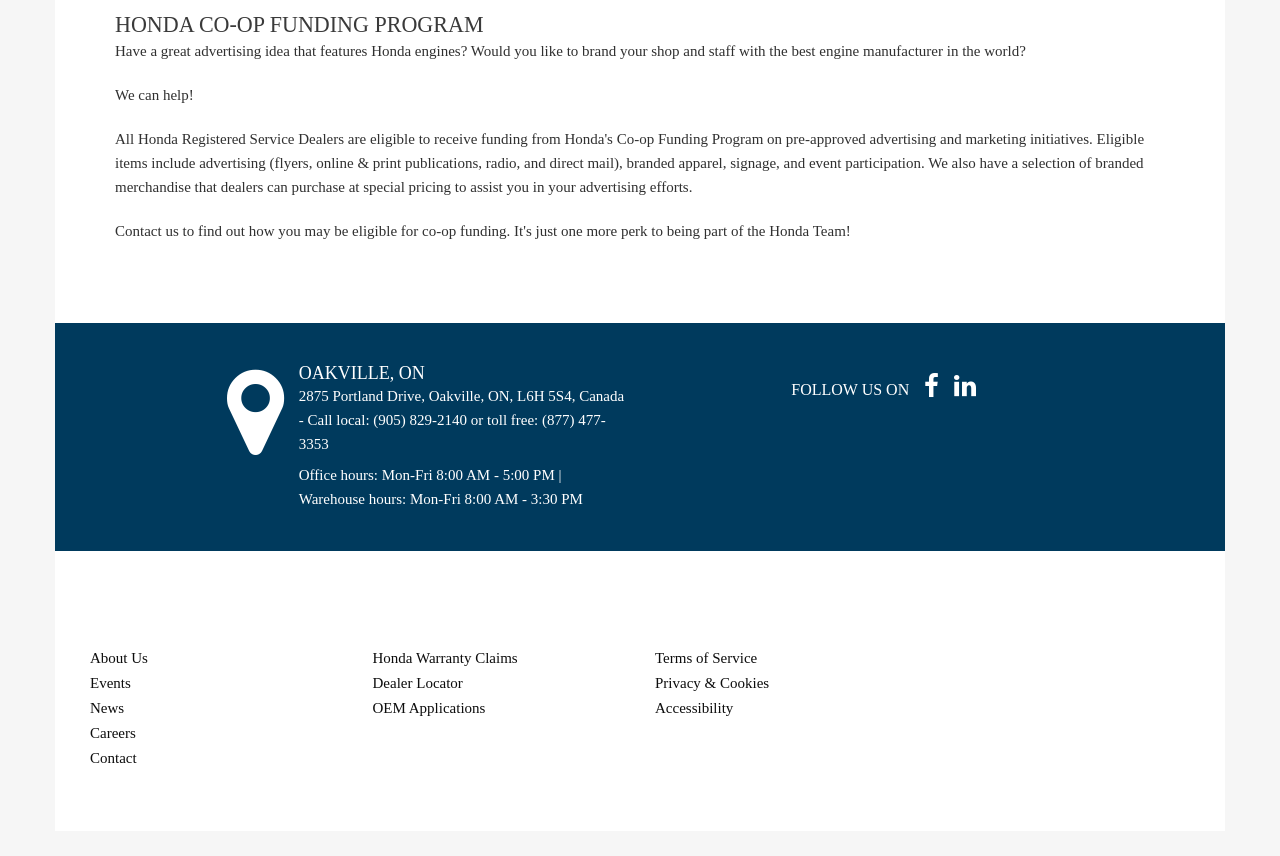Please find the bounding box coordinates of the clickable region needed to complete the following instruction: "Read the article about 'What You Must Consider on Roof Repair After a Tropical Storm?'". The bounding box coordinates must consist of four float numbers between 0 and 1, i.e., [left, top, right, bottom].

None